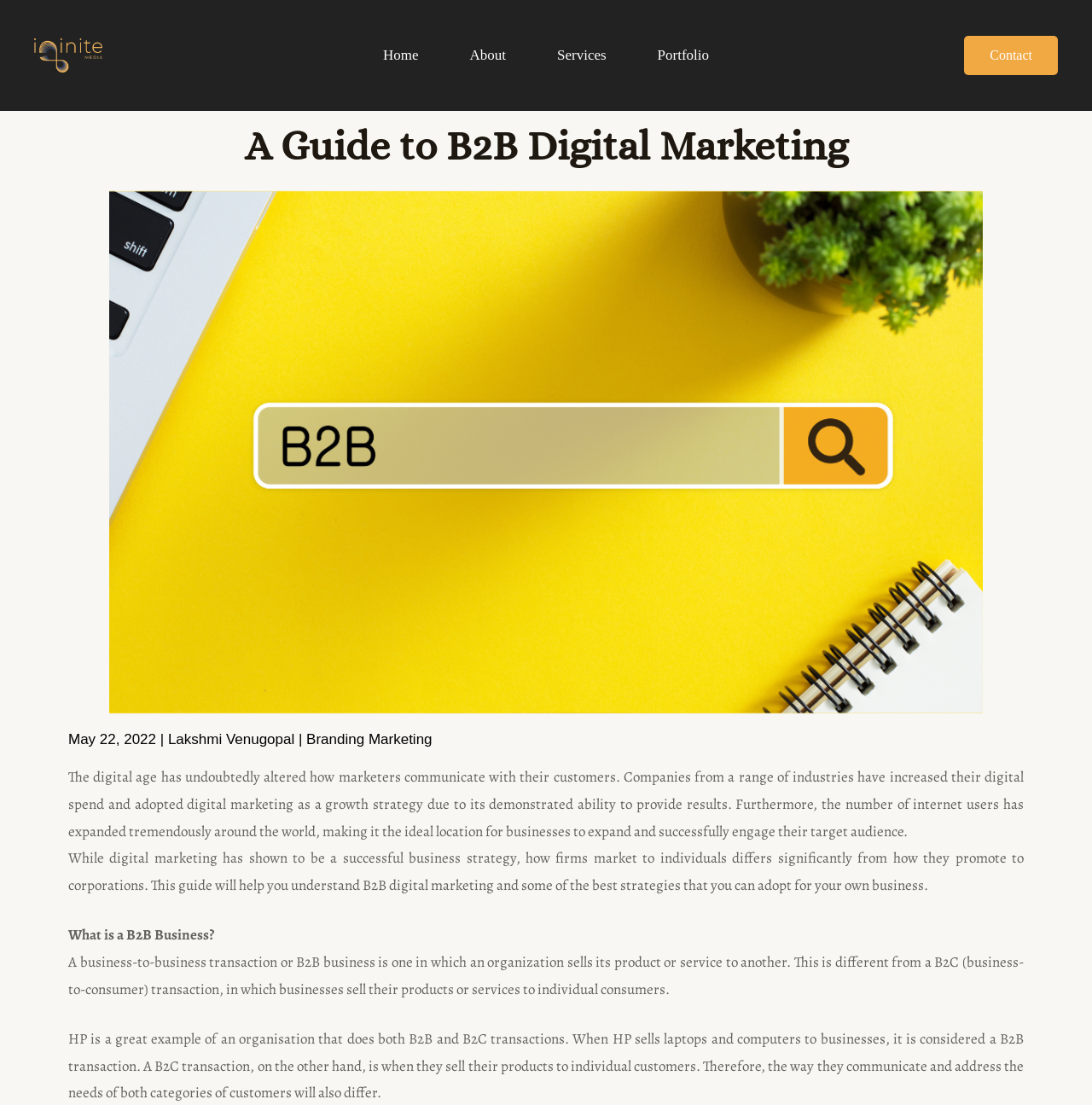What is the main topic of this webpage?
Based on the image, answer the question with a single word or brief phrase.

B2B Digital Marketing